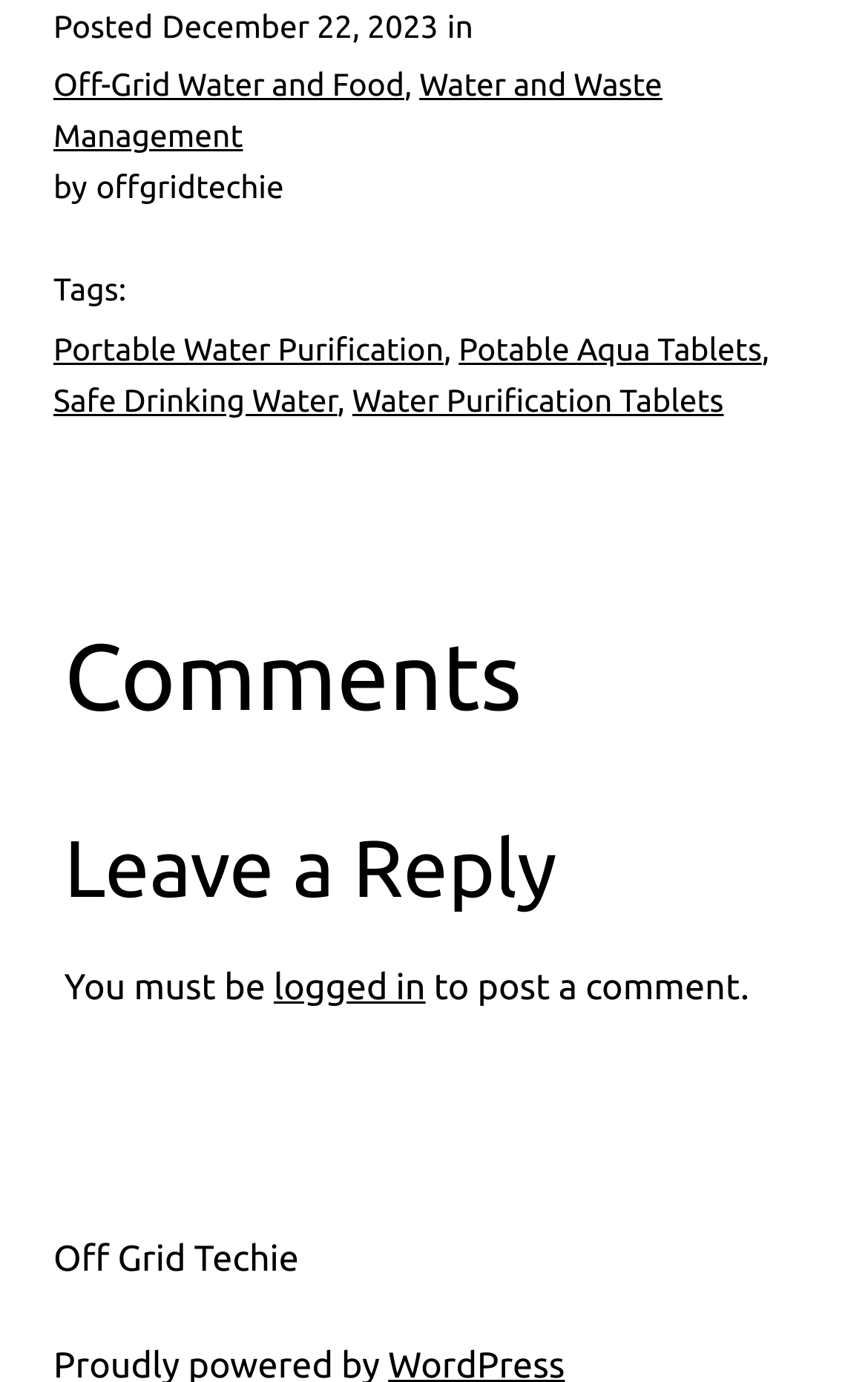How many tags are associated with the post? Using the information from the screenshot, answer with a single word or phrase.

4